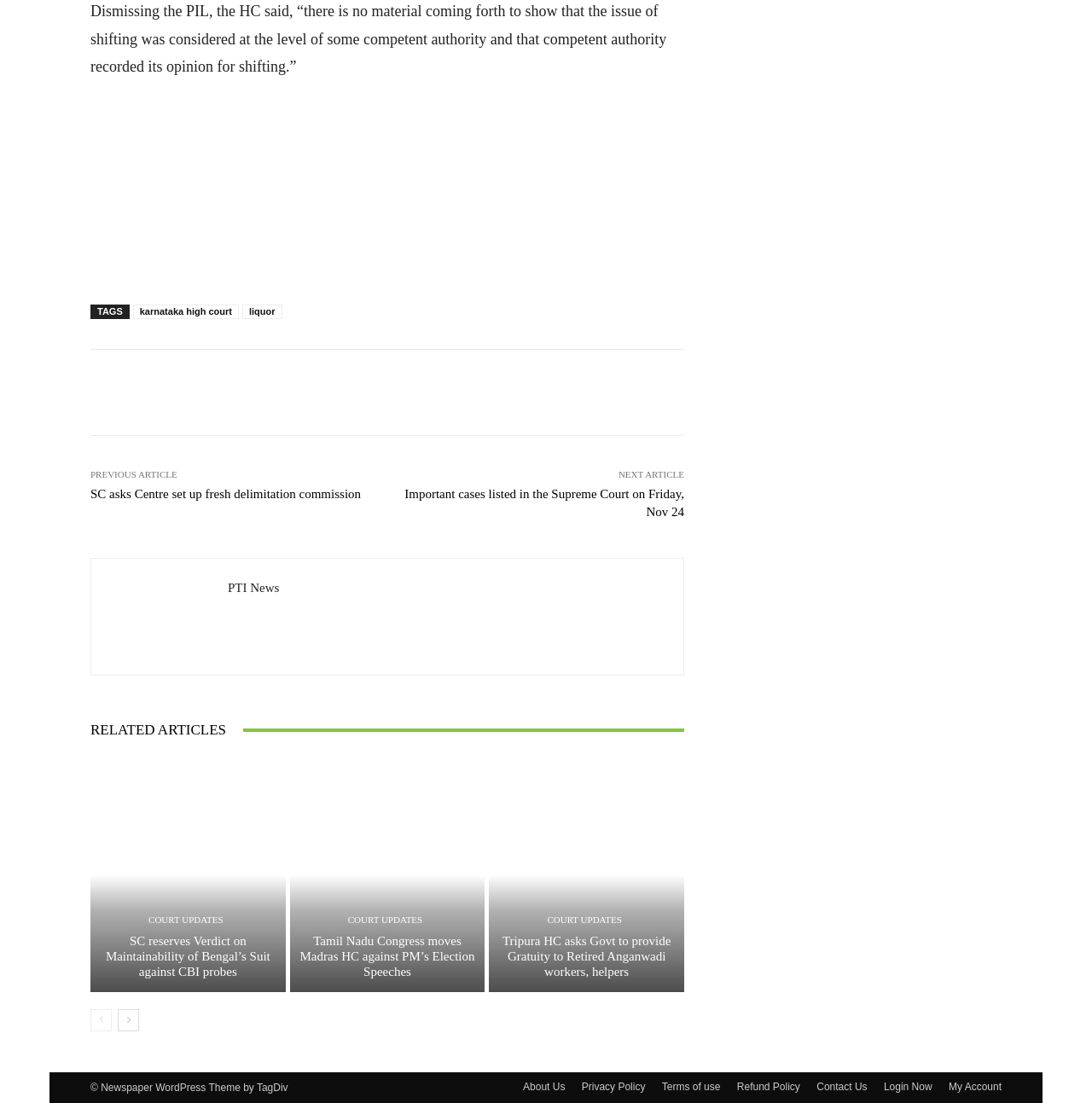Give a one-word or short phrase answer to this question: 
What is the purpose of the buttons with icons?

Sharing